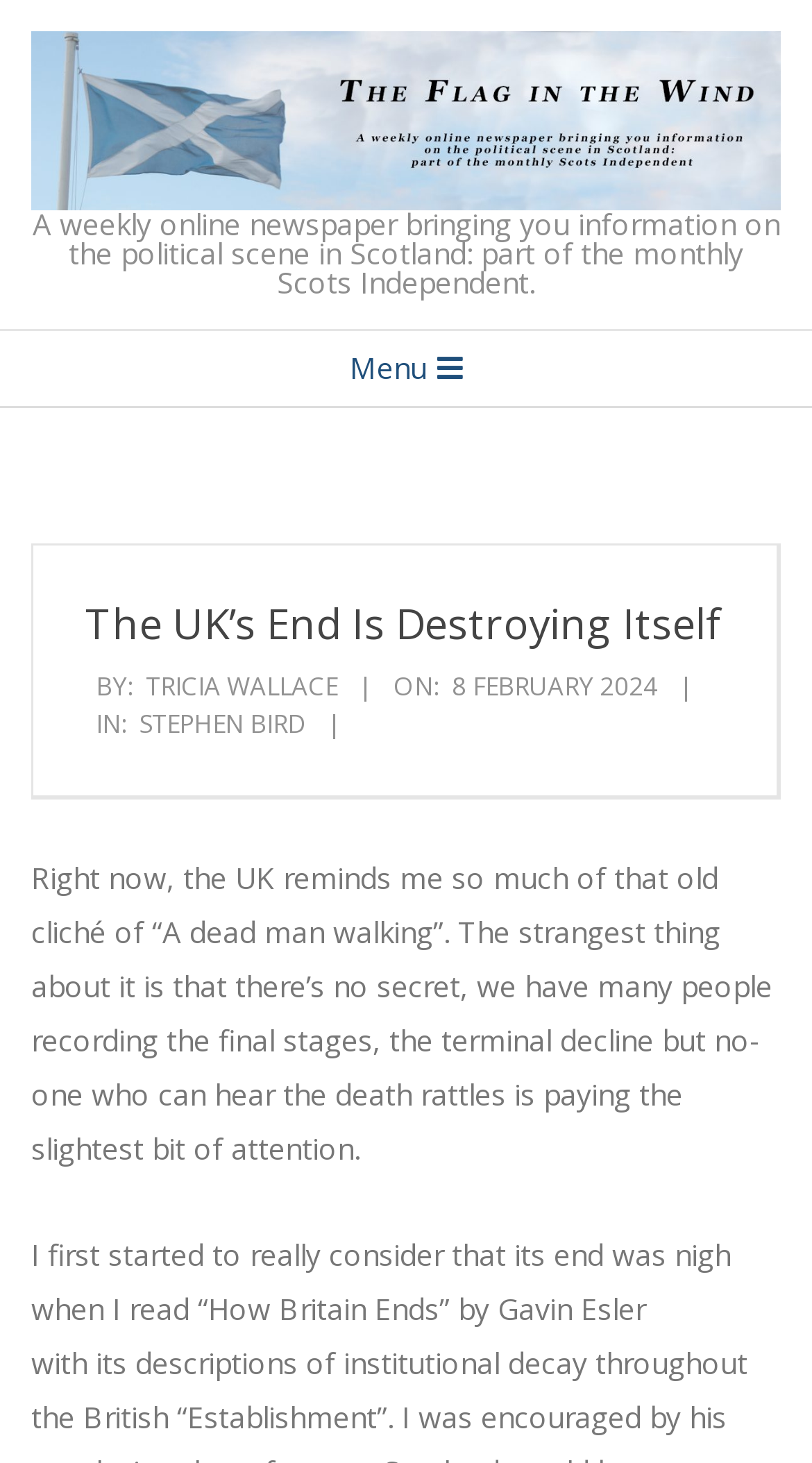What is the topic of the article?
Using the information from the image, provide a comprehensive answer to the question.

The topic of the article can be inferred from the heading 'The UK’s End Is Destroying Itself' and the first sentence of the article which states 'Right now, the UK reminds me so much of that old cliché of “A dead man walking”.'